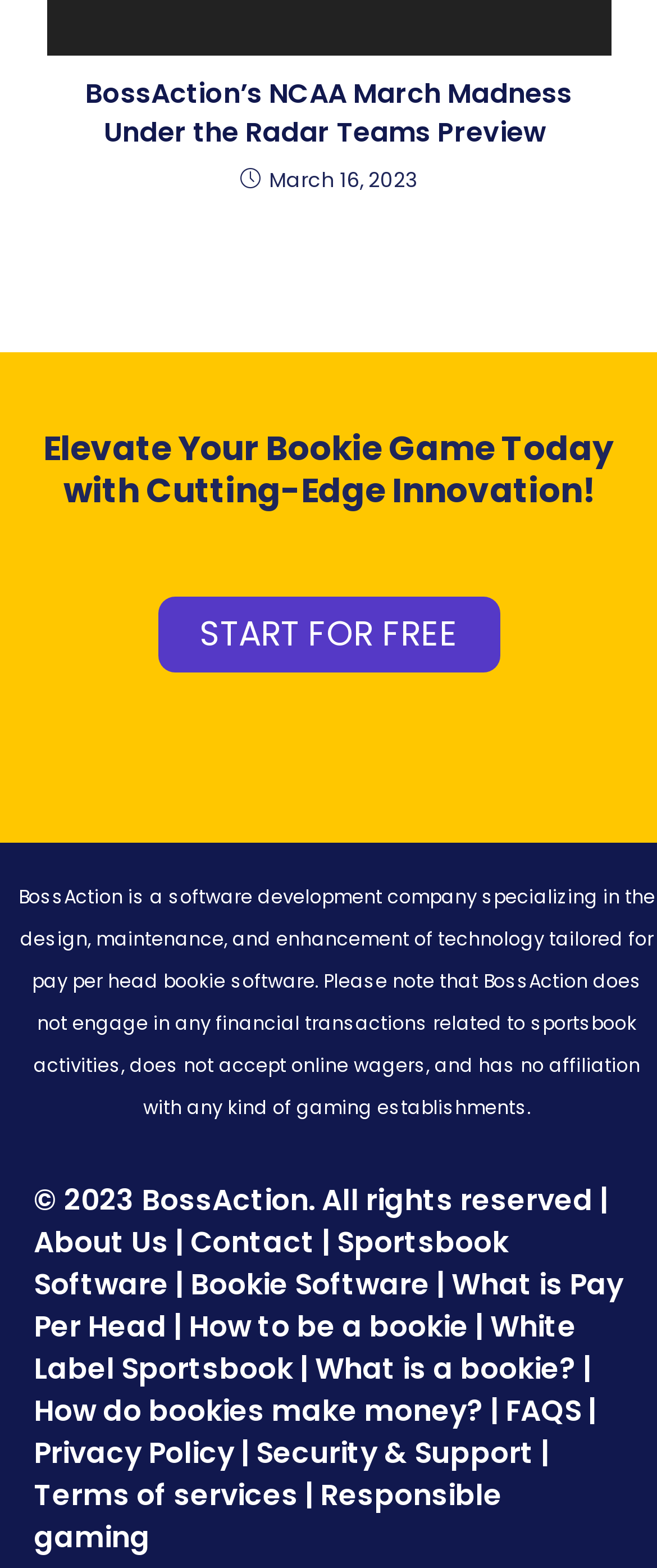Locate the bounding box coordinates of the element you need to click to accomplish the task described by this instruction: "Learn more about 'Sportsbook Software'".

[0.051, 0.779, 0.774, 0.832]